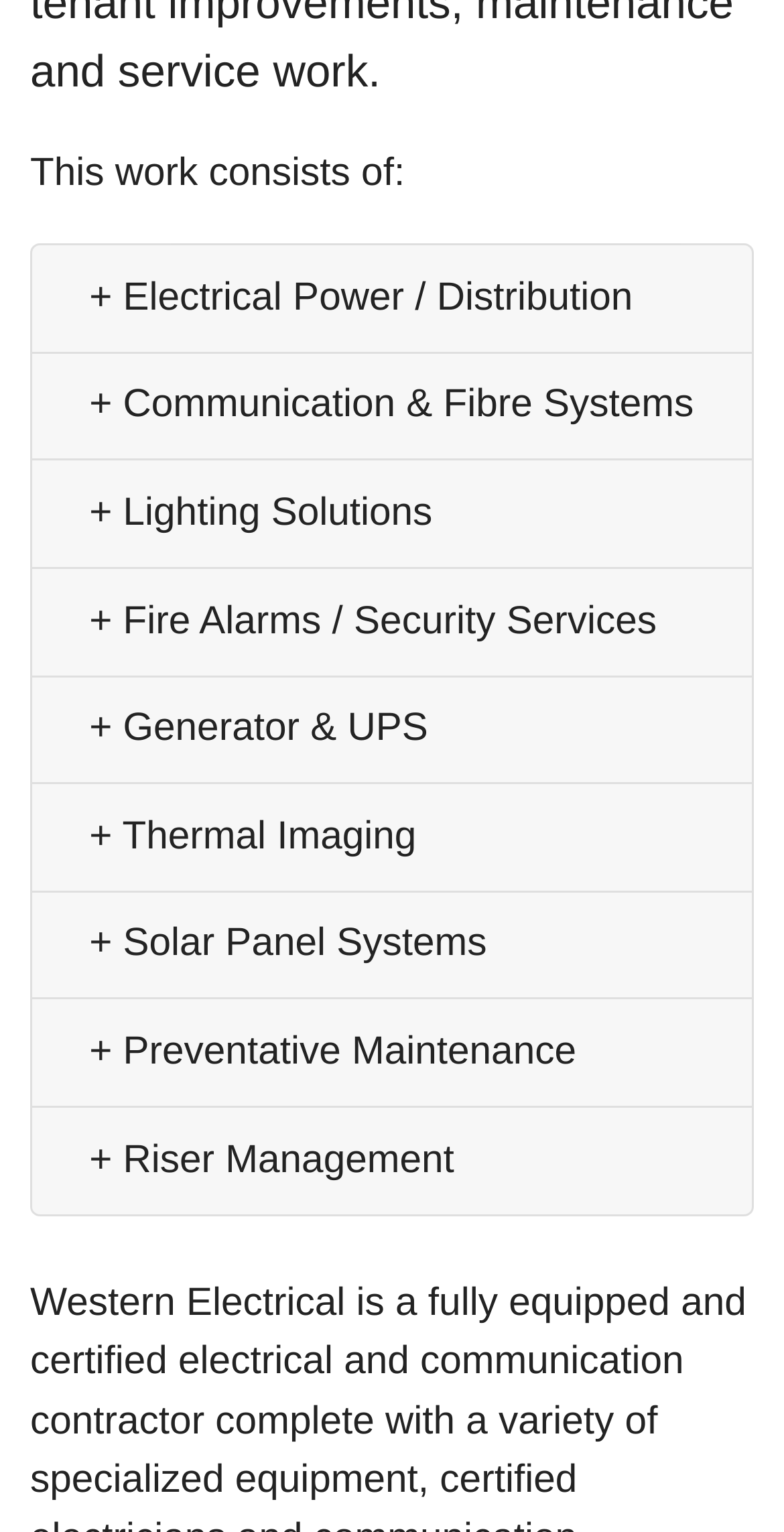Please find the bounding box coordinates of the clickable region needed to complete the following instruction: "Go to the Communities & Collections page". The bounding box coordinates must consist of four float numbers between 0 and 1, i.e., [left, top, right, bottom].

None